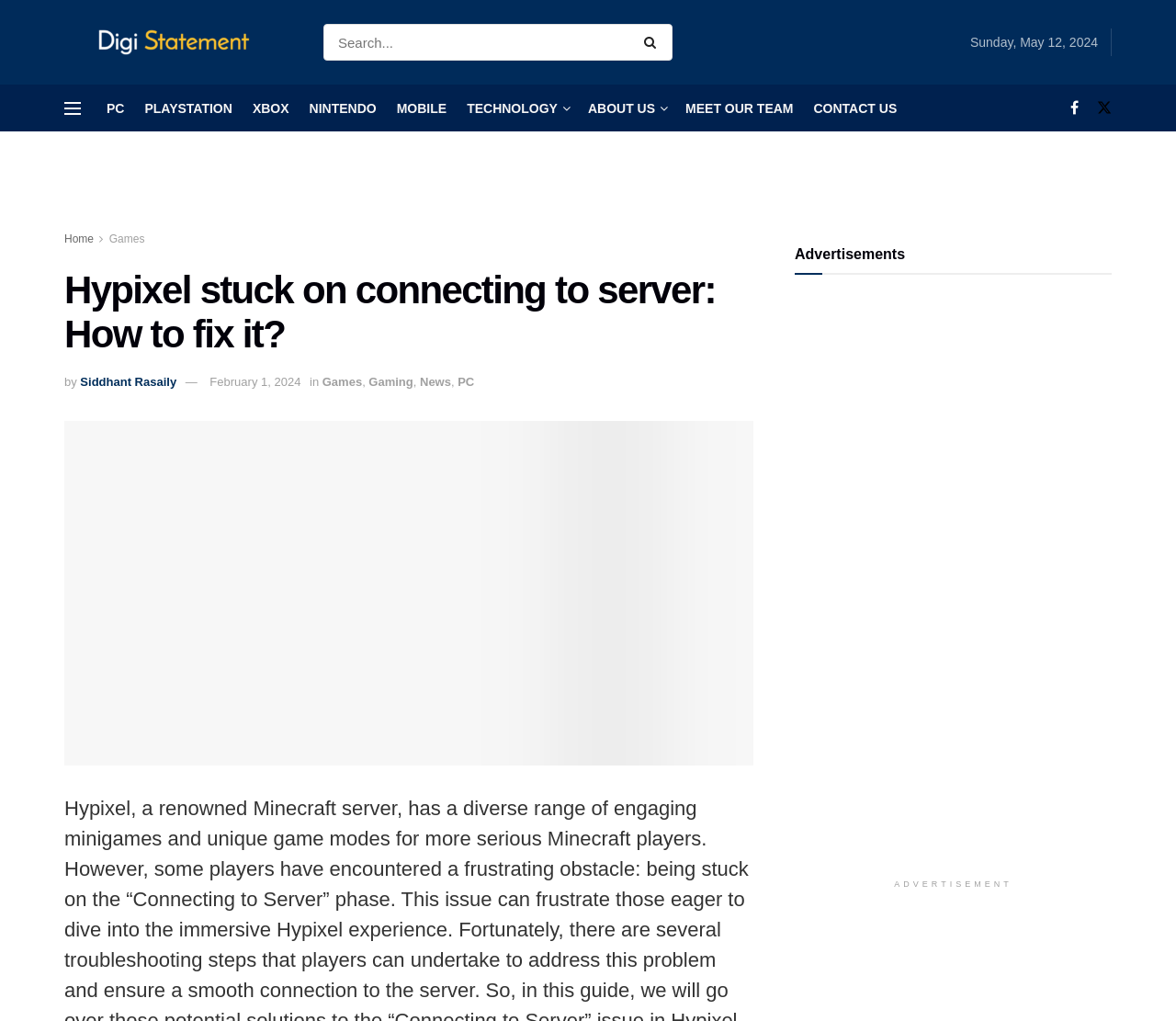Find and indicate the bounding box coordinates of the region you should select to follow the given instruction: "Search for something".

[0.275, 0.023, 0.572, 0.059]